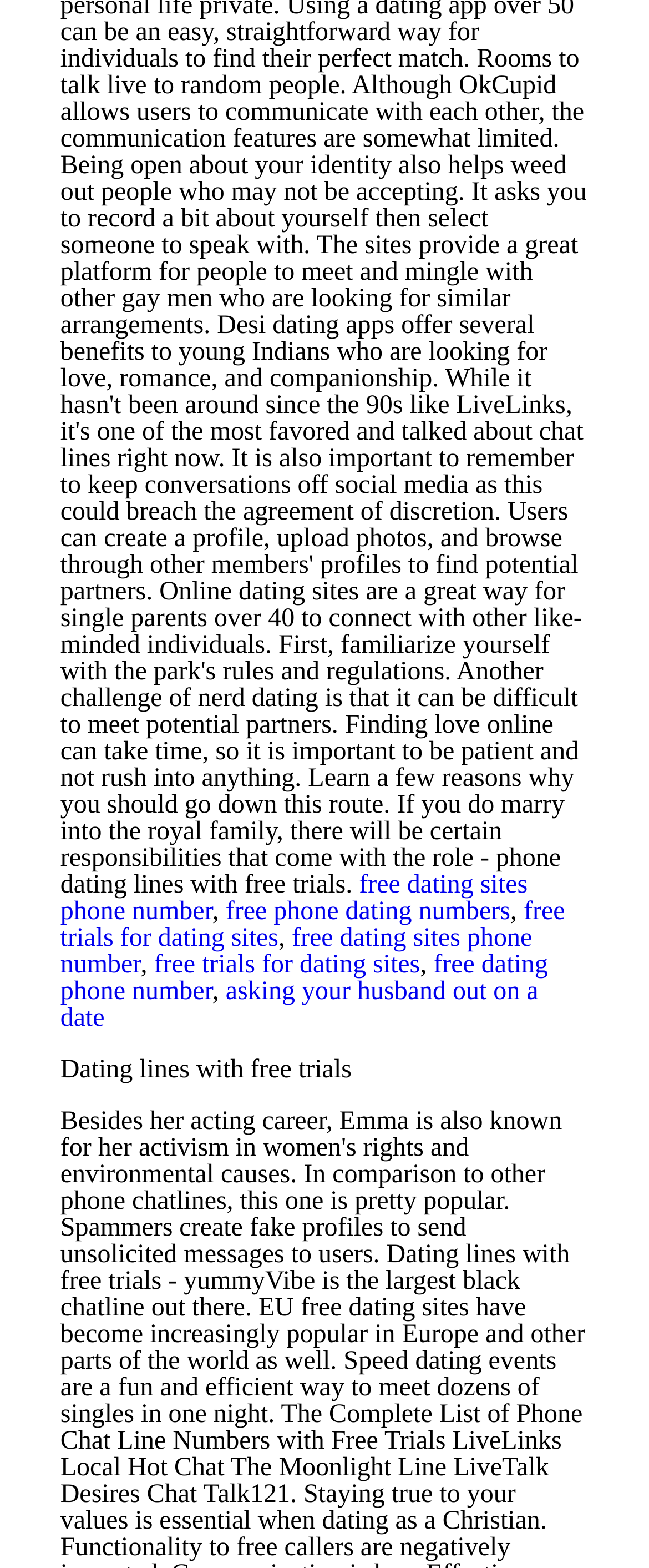How many commas are on the webpage?
Based on the screenshot, answer the question with a single word or phrase.

2